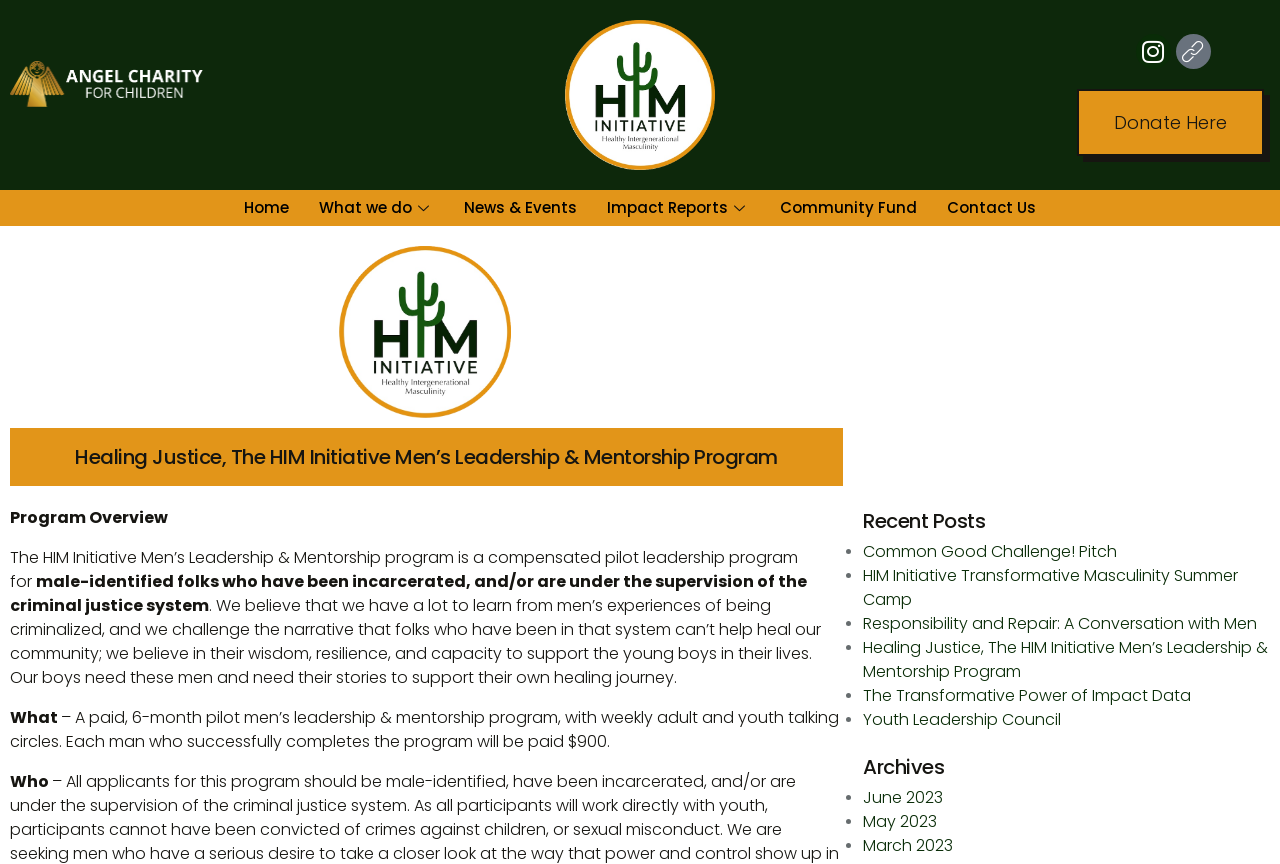Find the bounding box coordinates for the area you need to click to carry out the instruction: "Check the 'Recent Posts'". The coordinates should be four float numbers between 0 and 1, indicated as [left, top, right, bottom].

[0.674, 0.59, 0.992, 0.616]